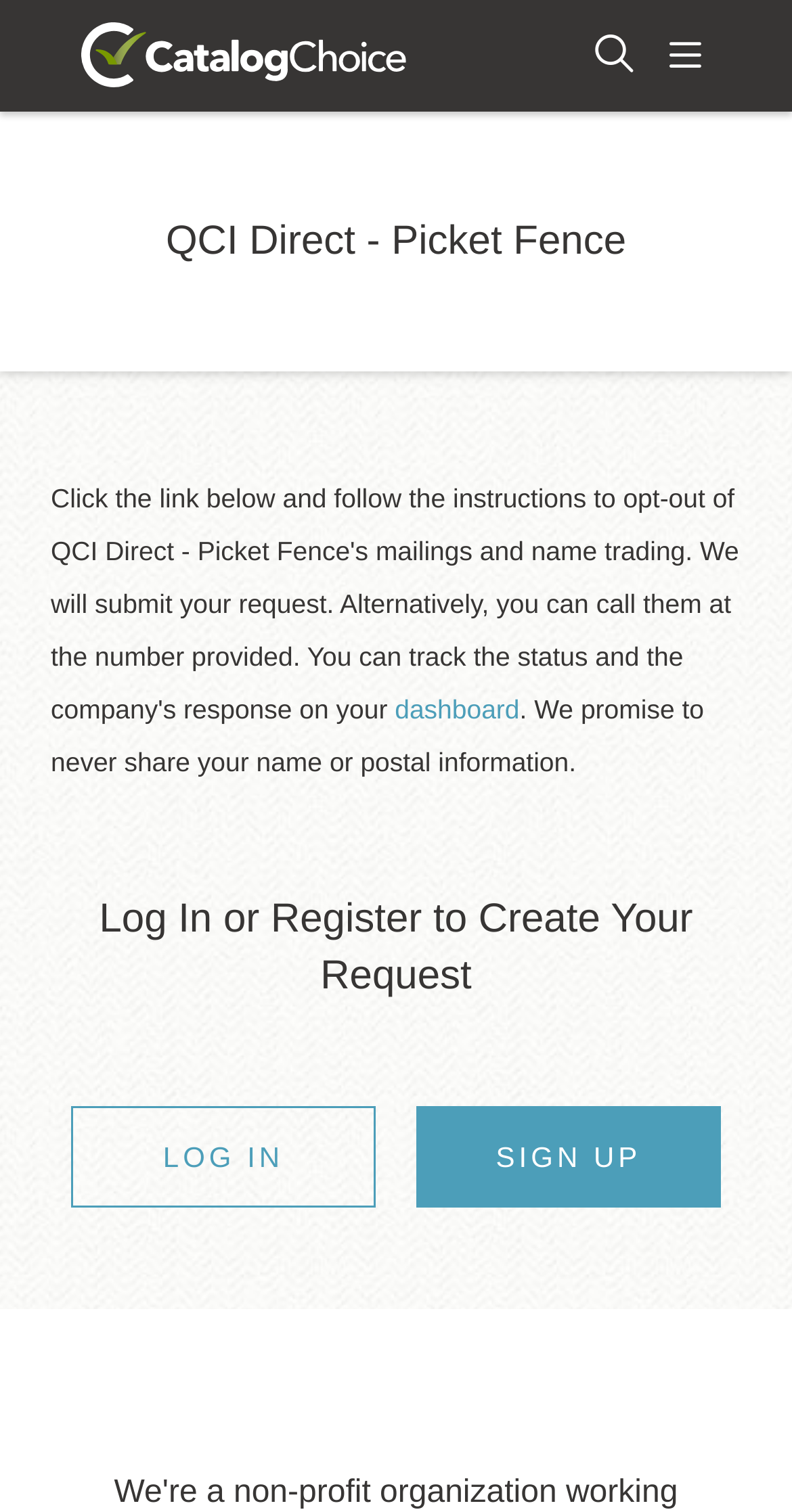How many options are there to access the dashboard?
Please give a detailed and elaborate answer to the question based on the image.

There is only one link element with the text 'dashboard', suggesting that there is only one way to access the dashboard.